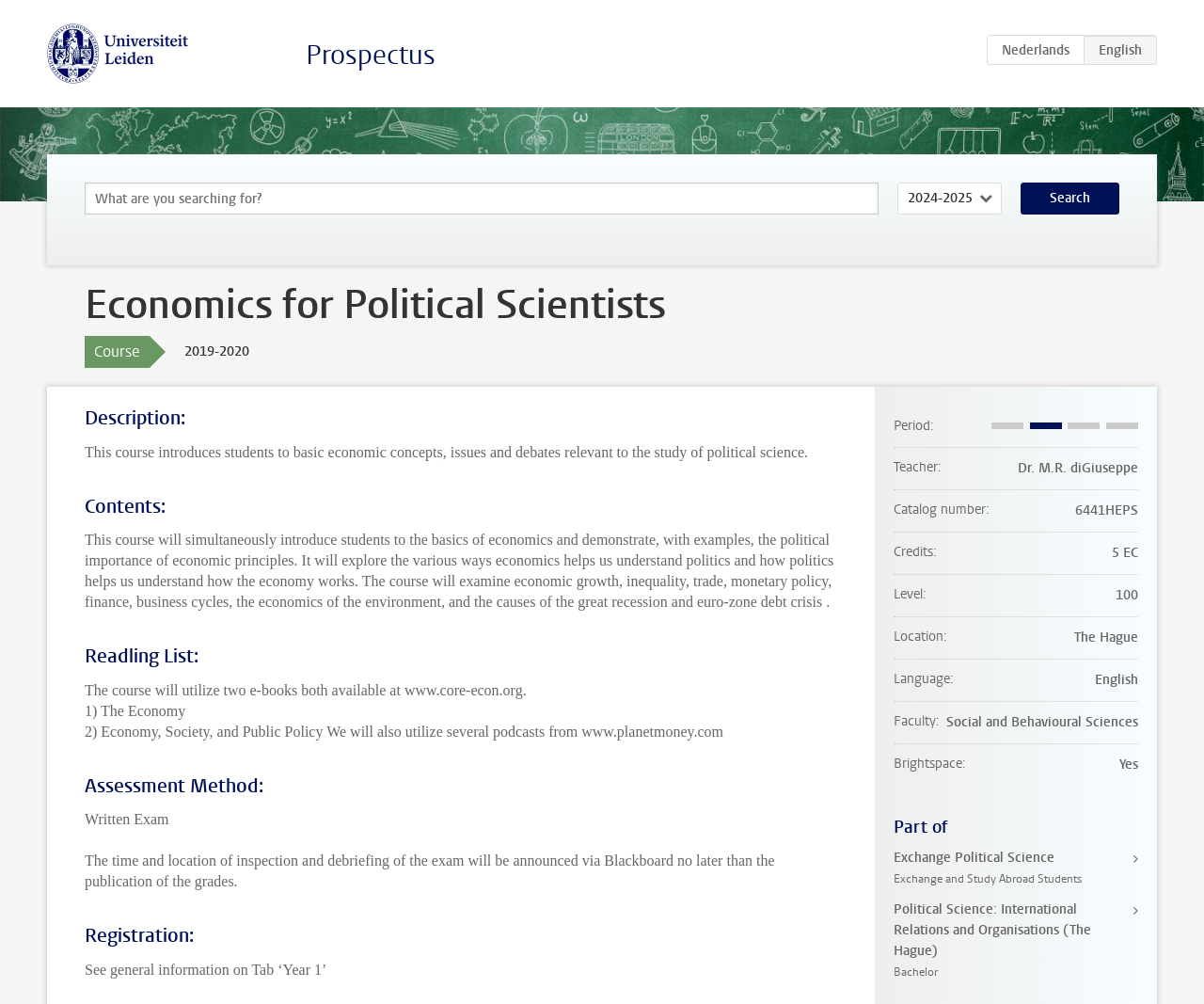What is the language of instruction for the course?
Answer the question in a detailed and comprehensive manner.

The language of instruction is obtained from the DescriptionListDetail 'English' which is located in the 'Language' section of the course details, indicating that the course is taught in English.